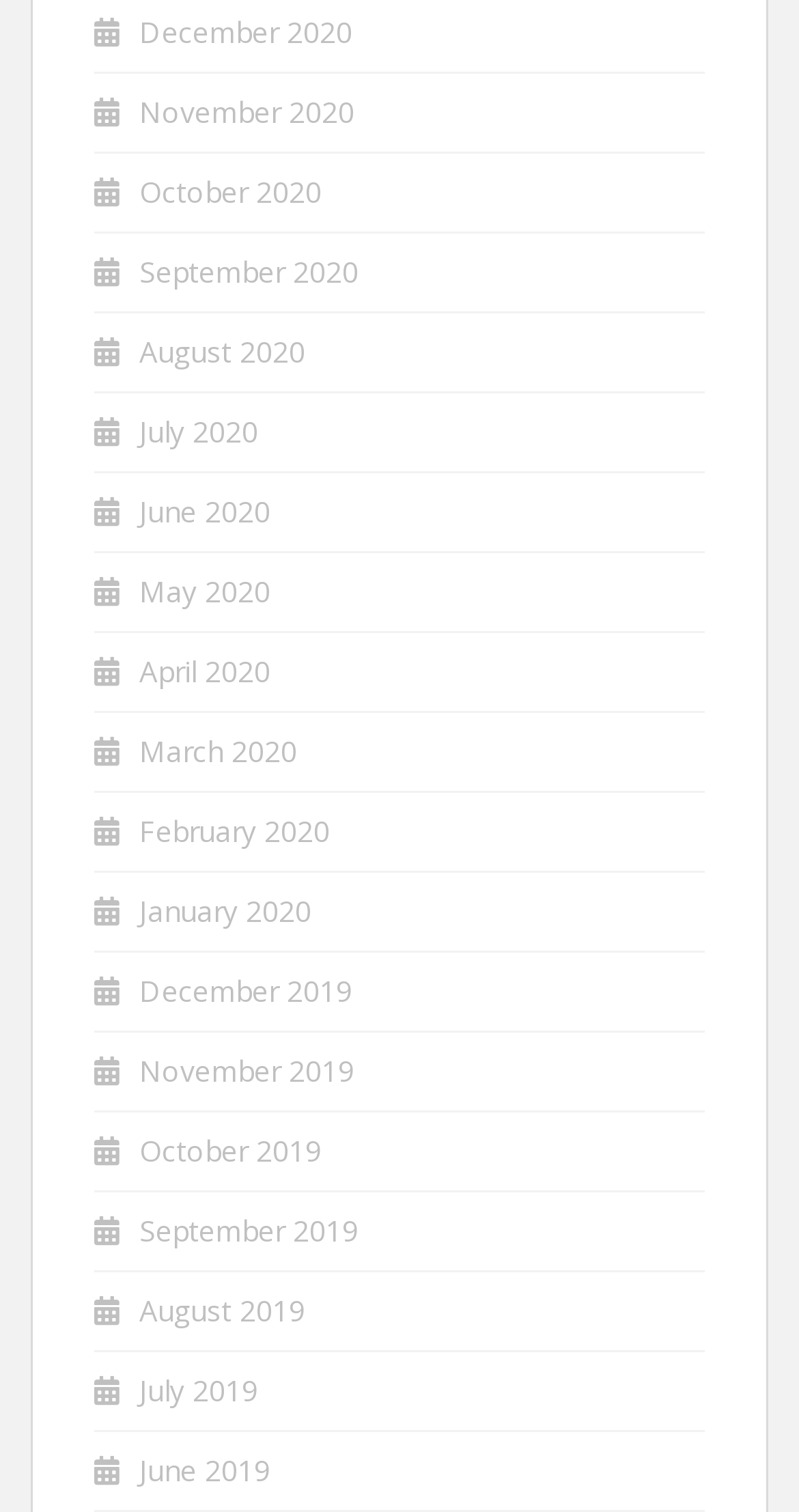What is the vertical position of 'June 2020' relative to 'May 2020'?
Using the image, provide a concise answer in one word or a short phrase.

Below